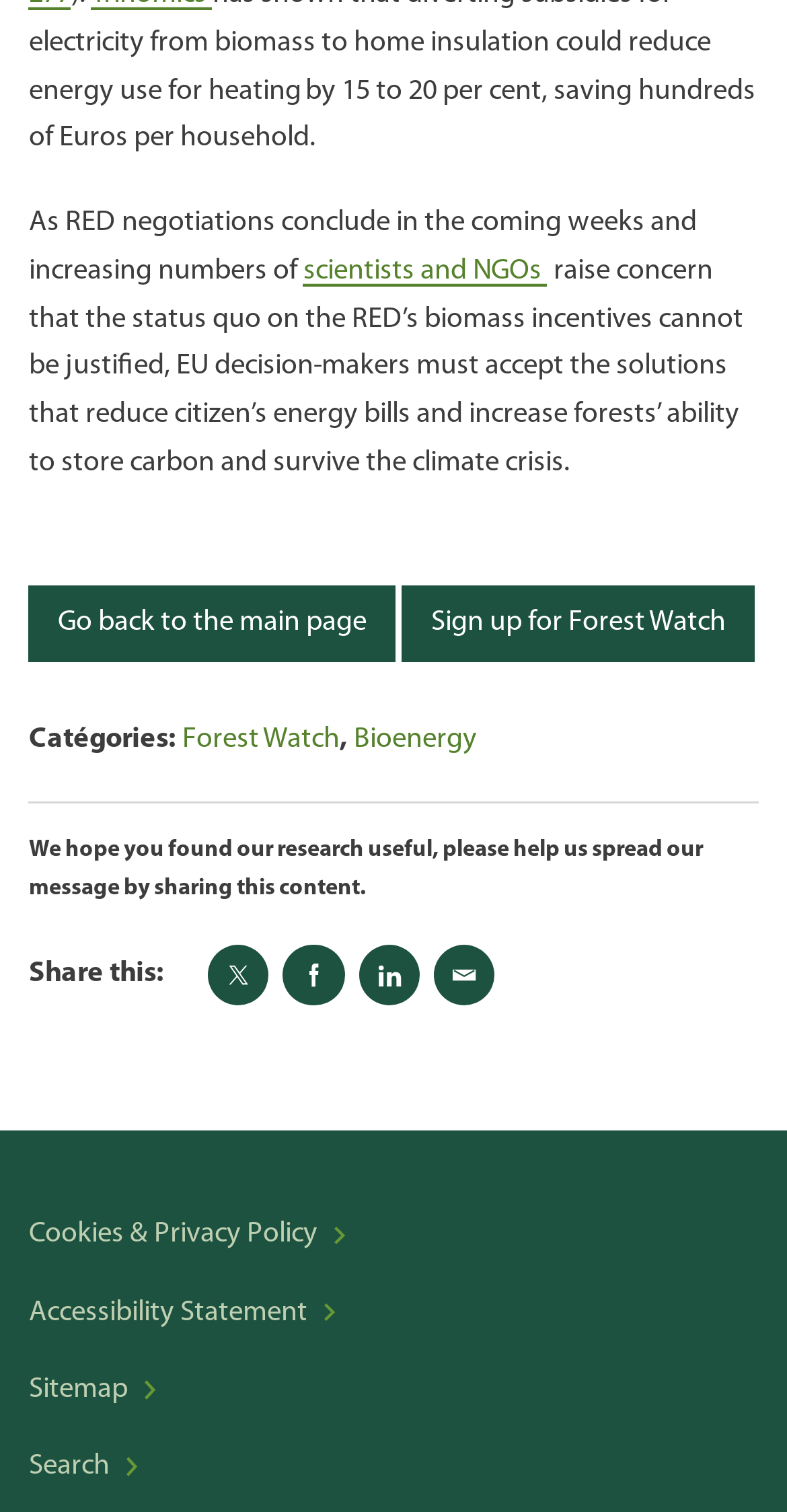Please determine the bounding box coordinates of the area that needs to be clicked to complete this task: 'leave a comment on the article'. The coordinates must be four float numbers between 0 and 1, formatted as [left, top, right, bottom].

None